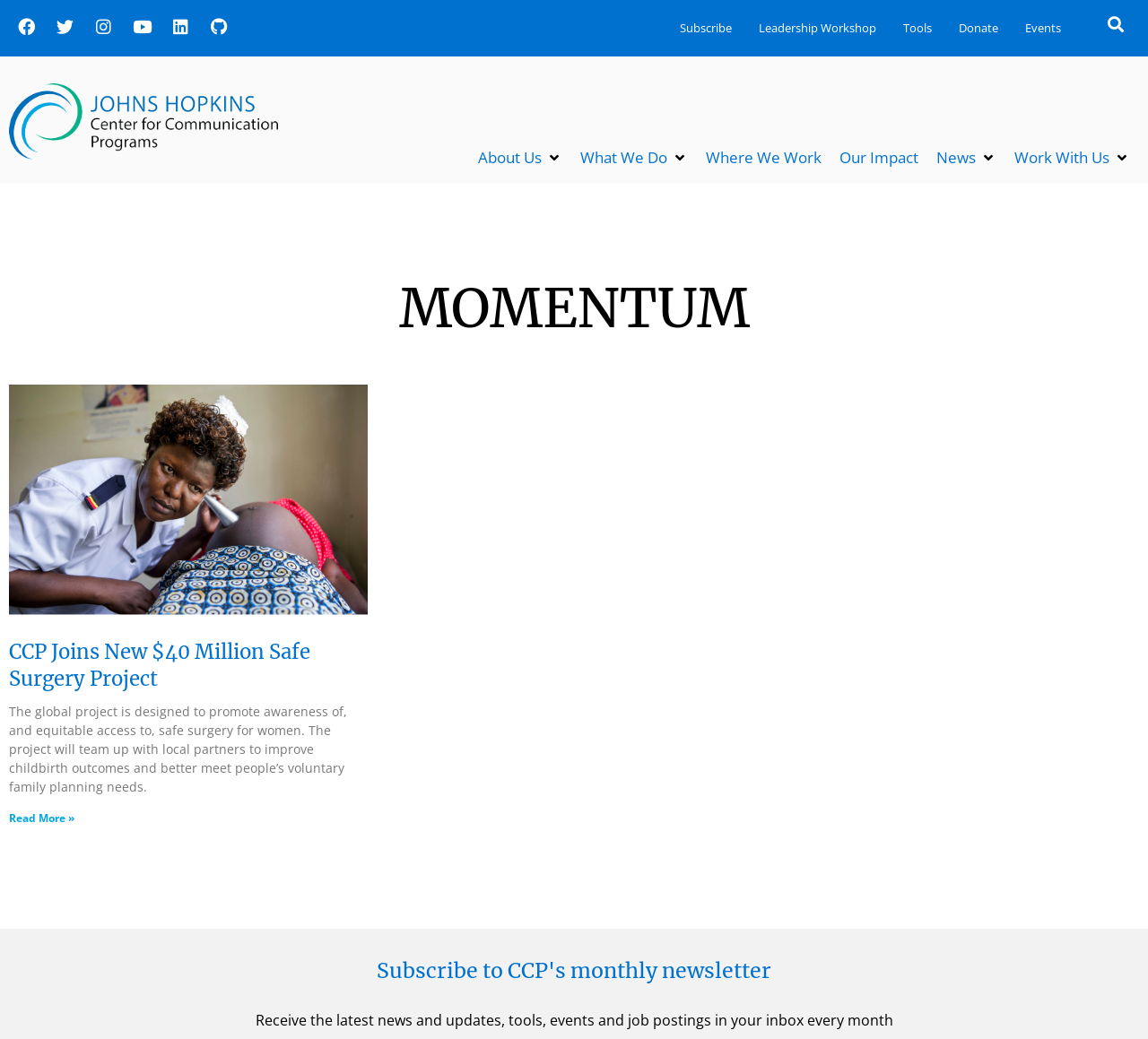Please determine the bounding box coordinates of the section I need to click to accomplish this instruction: "Subscribe to CCP's monthly newsletter".

[0.581, 0.009, 0.649, 0.046]